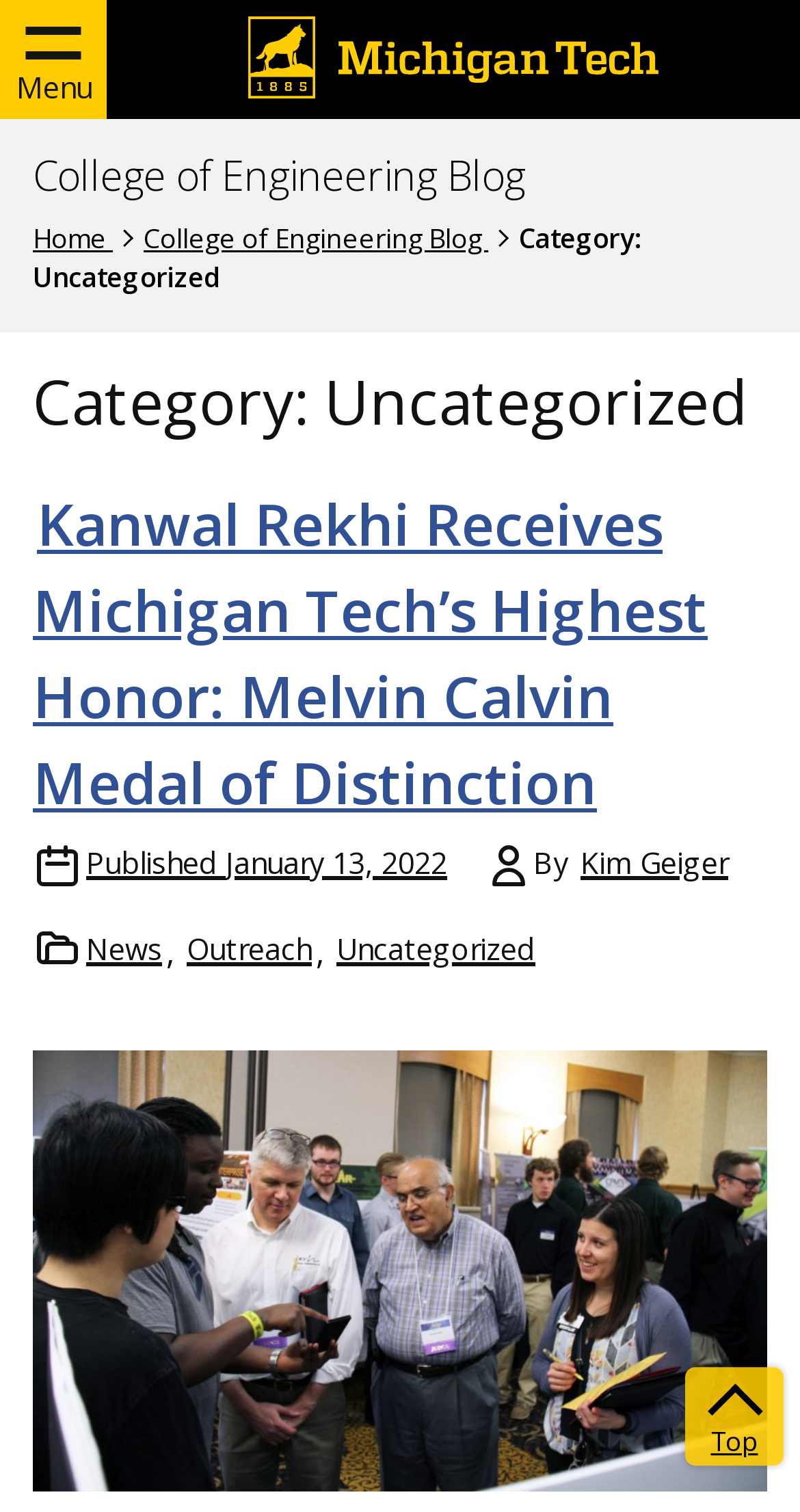Could you find the bounding box coordinates of the clickable area to complete this instruction: "Click the menu button"?

[0.0, 0.0, 0.133, 0.079]